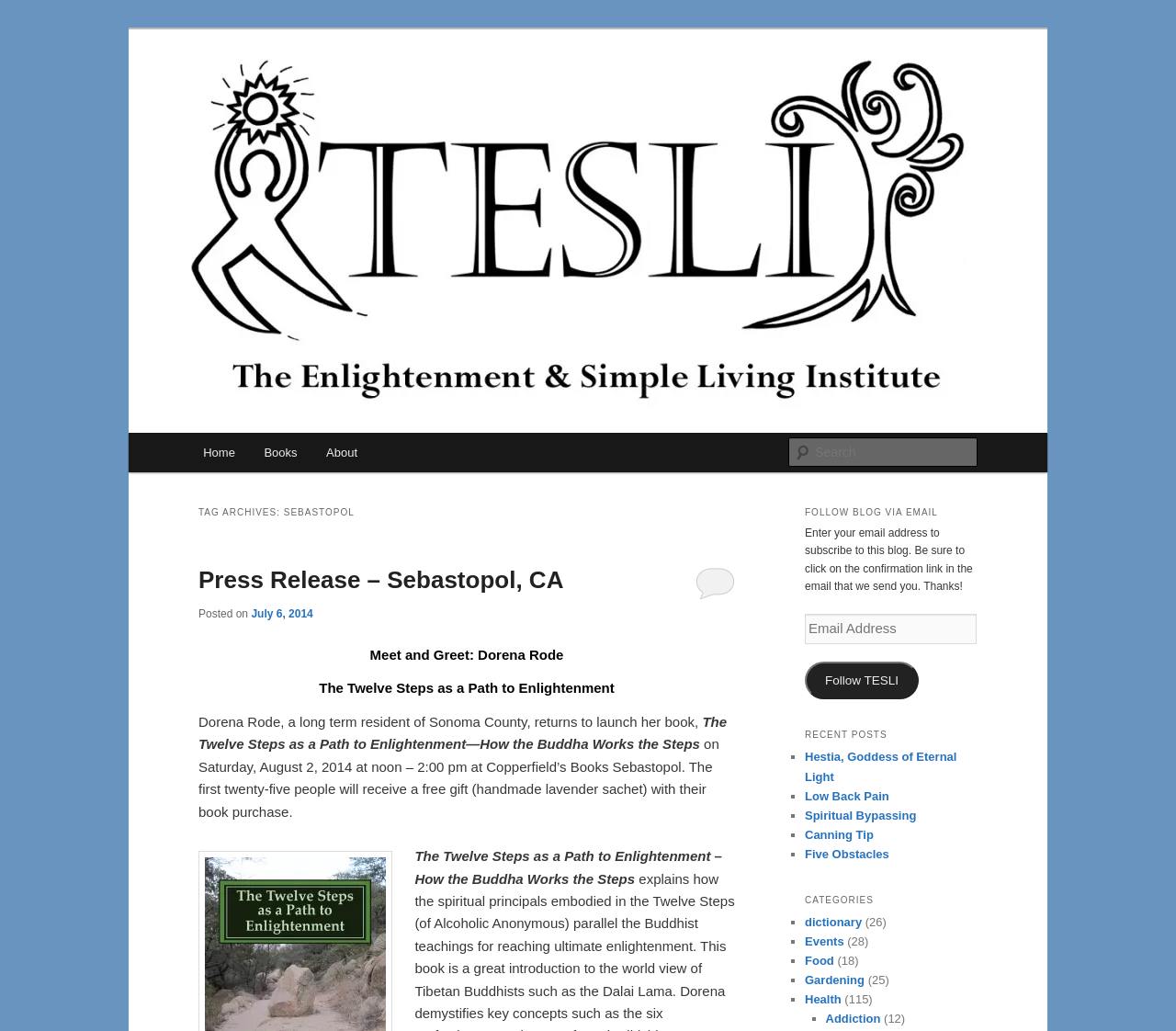Provide your answer in a single word or phrase: 
What is the date of the press release?

July 6, 2014